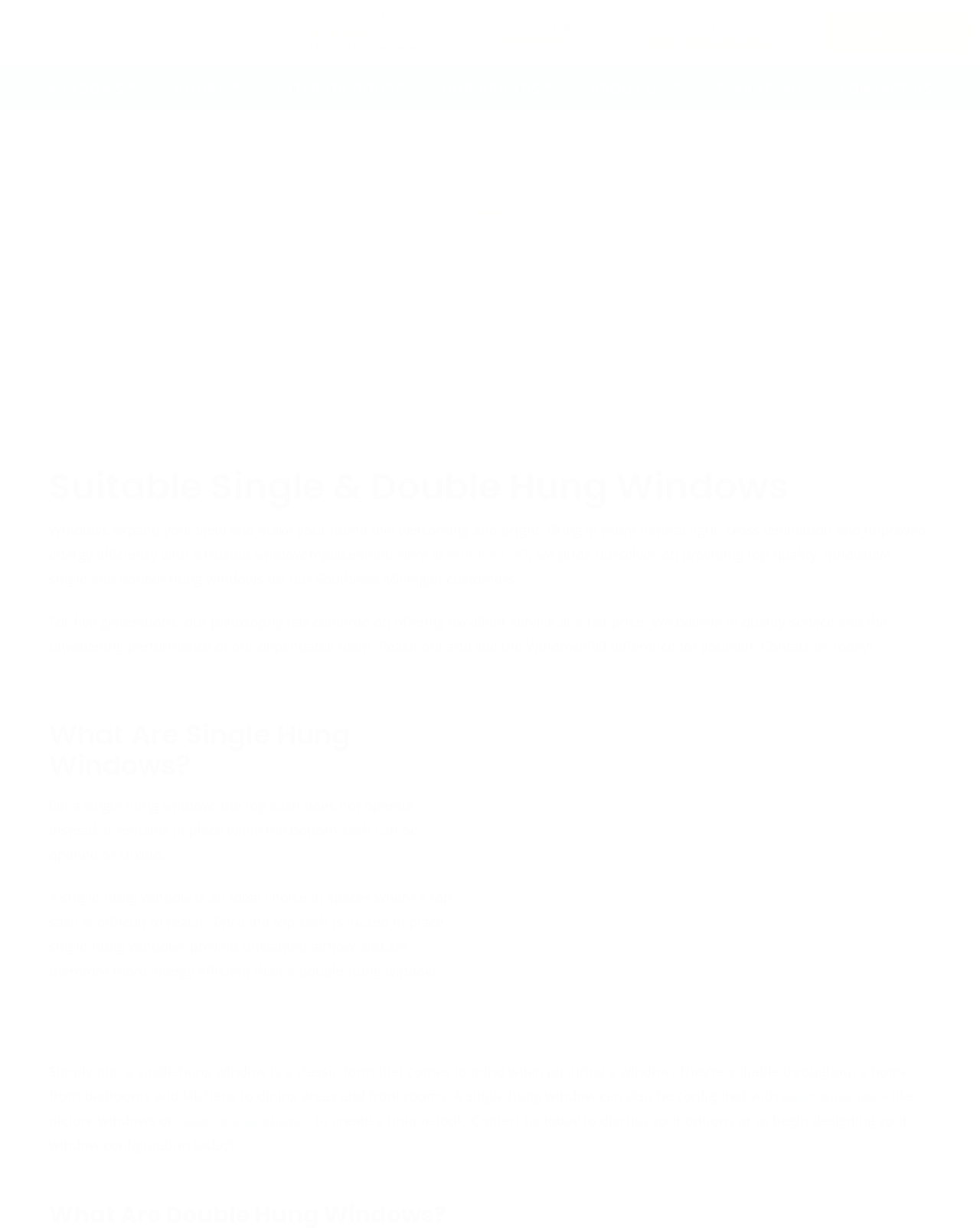Locate the UI element described by Bow & Bay Windows and provide its bounding box coordinates. Use the format (top-left x, top-left y, bottom-right x, bottom-right y) with all values as floating point numbers between 0 and 1.

[0.053, 0.232, 0.194, 0.264]